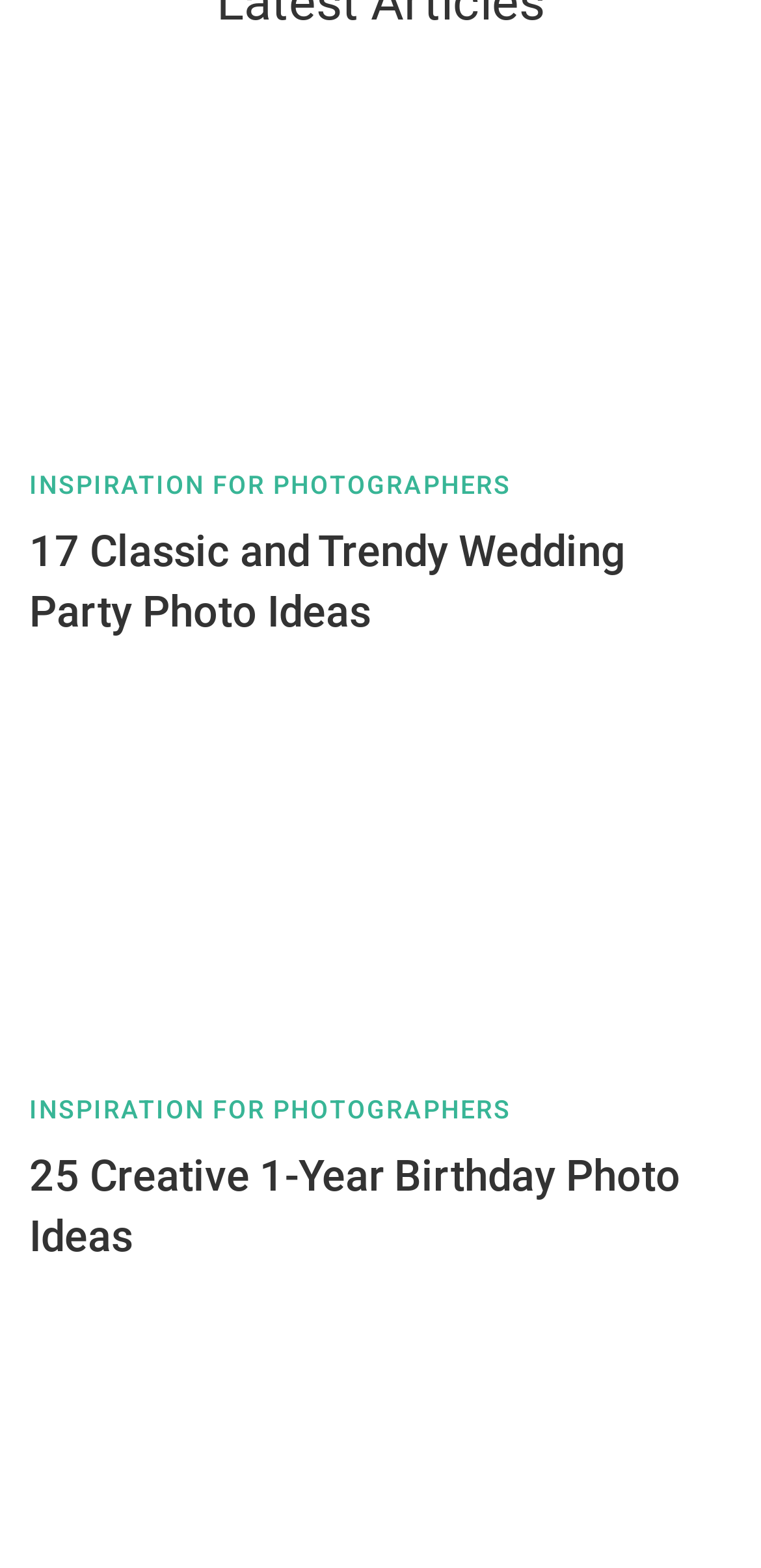Locate the UI element described by parent_node: INSPIRATION FOR PHOTOGRAPHERS in the provided webpage screenshot. Return the bounding box coordinates in the format (top-left x, top-left y, bottom-right x, bottom-right y), ensuring all values are between 0 and 1.

[0.038, 0.546, 0.962, 0.57]